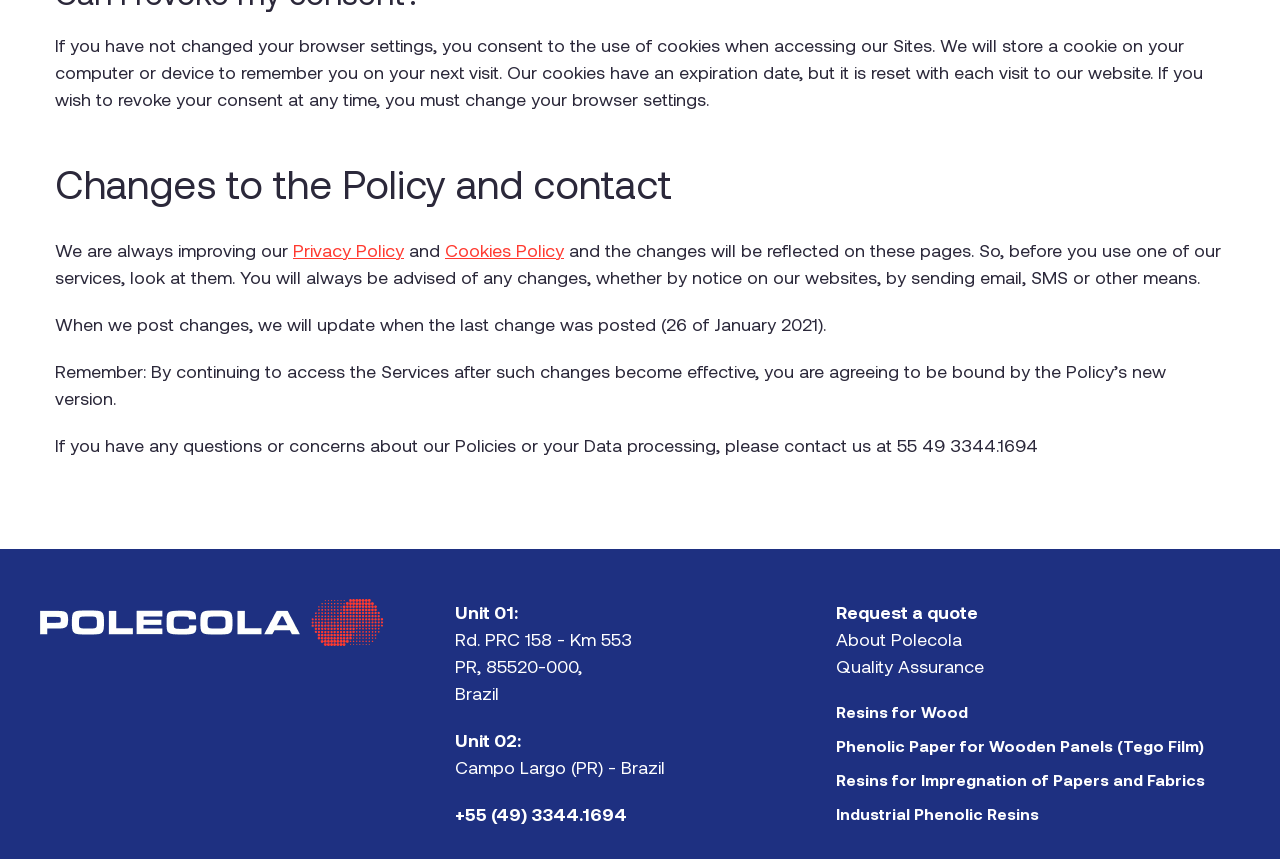What is the last update date of the Privacy Policy?
Using the screenshot, give a one-word or short phrase answer.

26 of January 2021